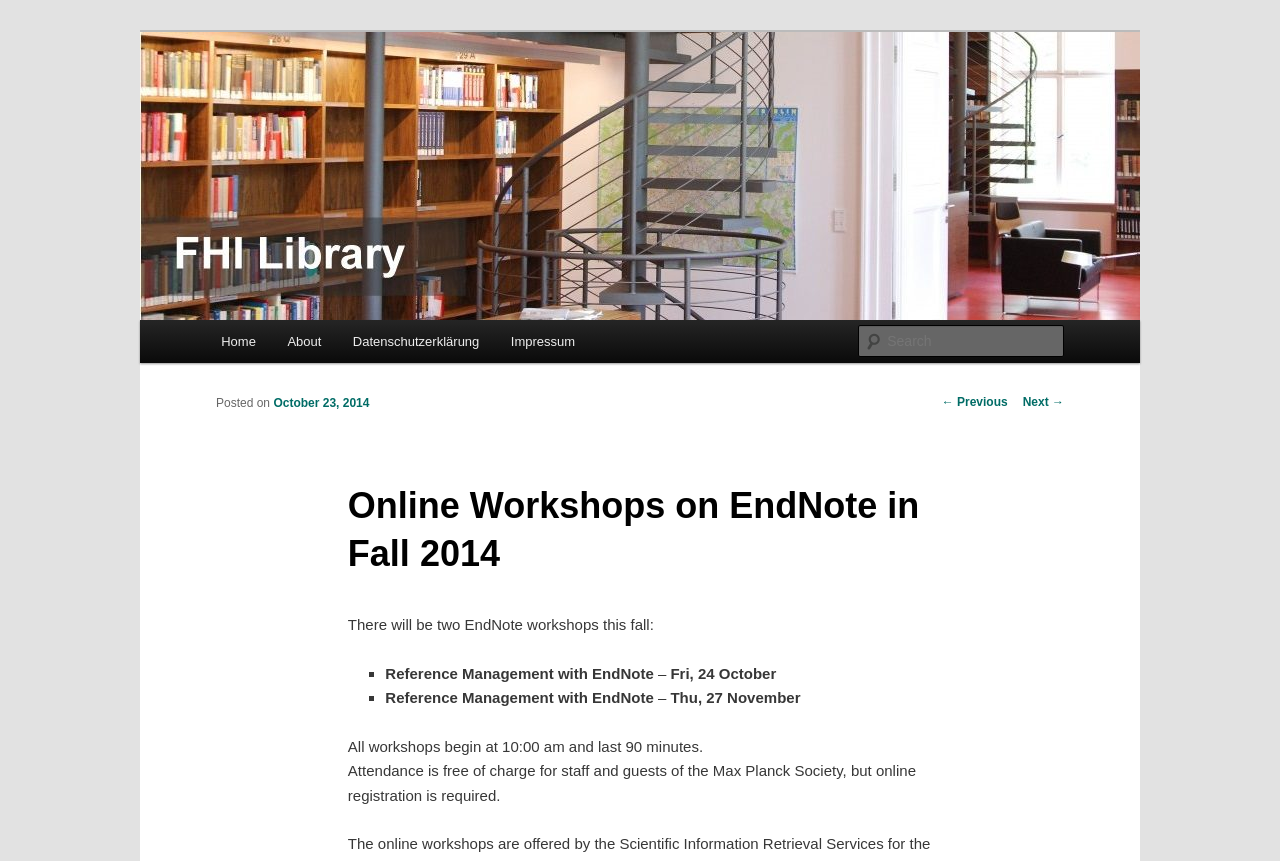Extract the bounding box coordinates of the UI element described by: "Skip to primary content". The coordinates should include four float numbers ranging from 0 to 1, e.g., [left, top, right, bottom].

[0.169, 0.372, 0.317, 0.43]